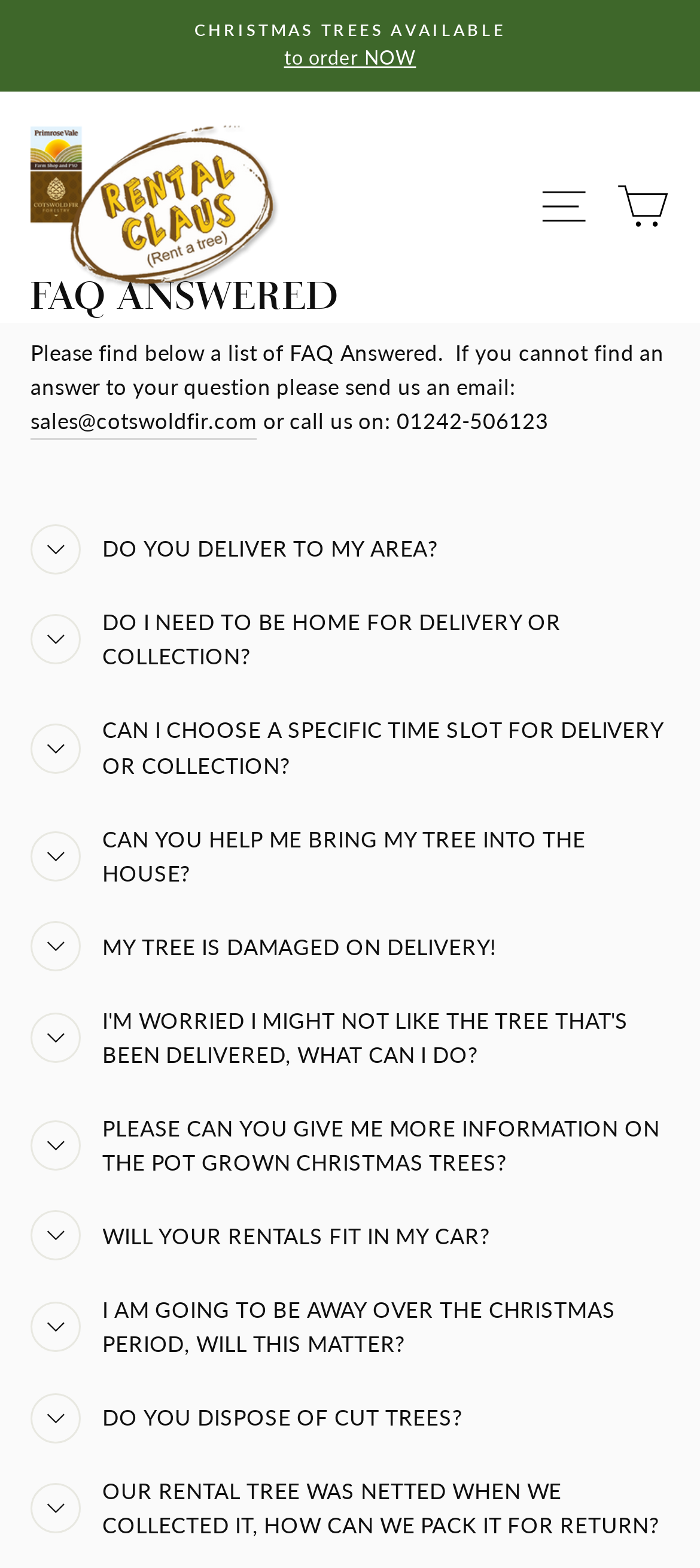Can you show the bounding box coordinates of the region to click on to complete the task described in the instruction: "Click Cotswold Fir @ Primrose Vale"?

[0.044, 0.078, 0.403, 0.186]